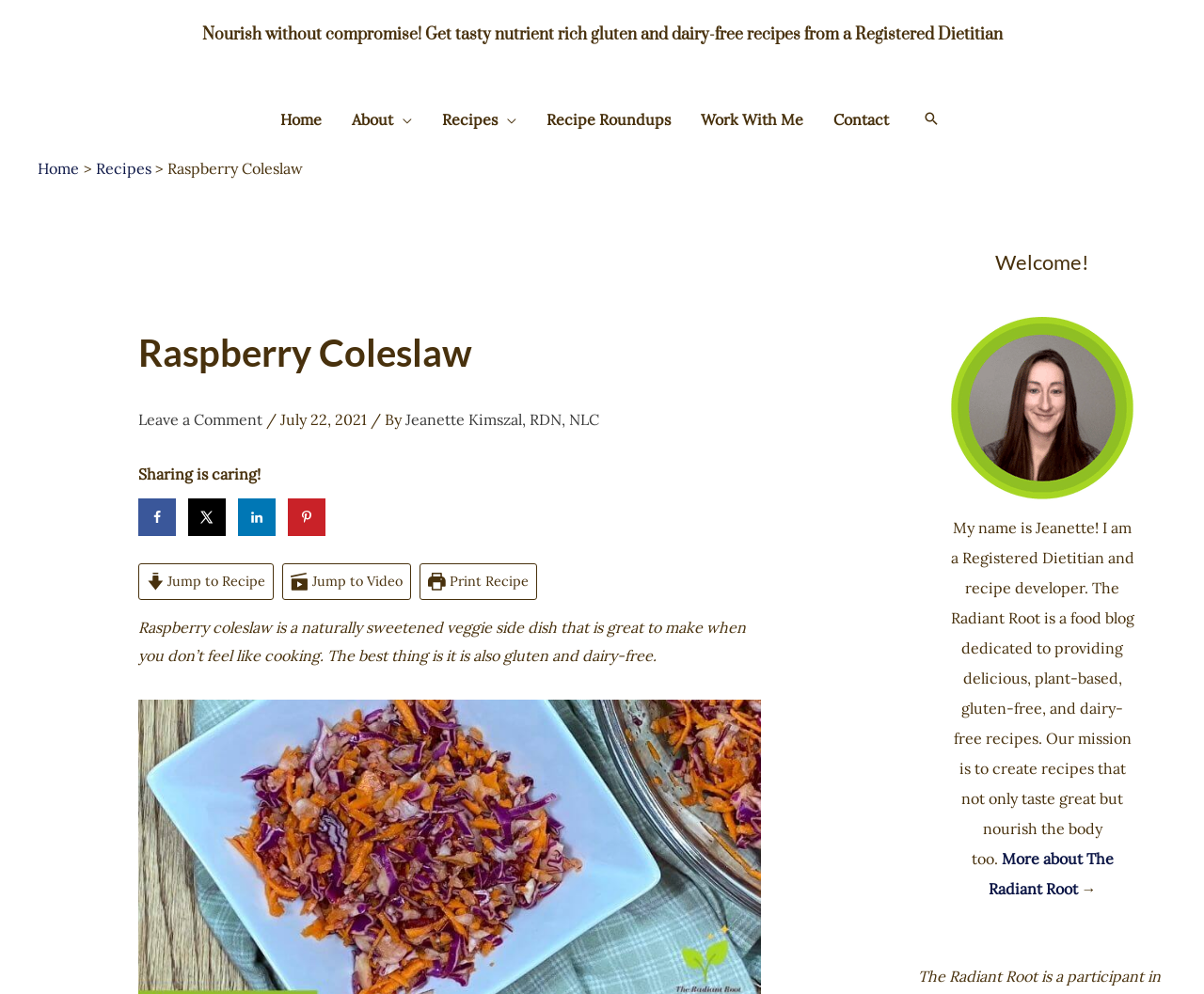Determine the bounding box coordinates of the UI element described below. Use the format (top-left x, top-left y, bottom-right x, bottom-right y) with floating point numbers between 0 and 1: Print Recipe

[0.349, 0.567, 0.446, 0.604]